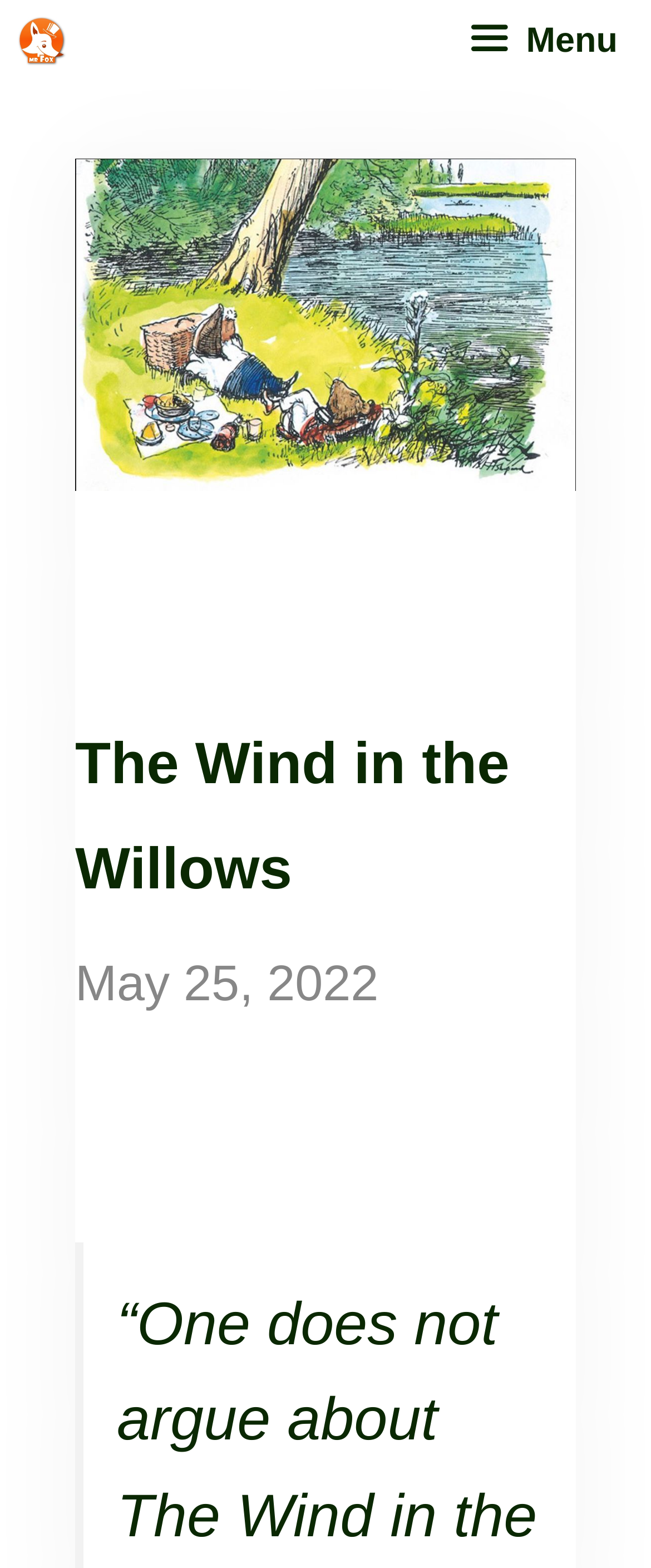Using a single word or phrase, answer the following question: 
What type of products are sold on this website?

handmade wooden toys and collectibles